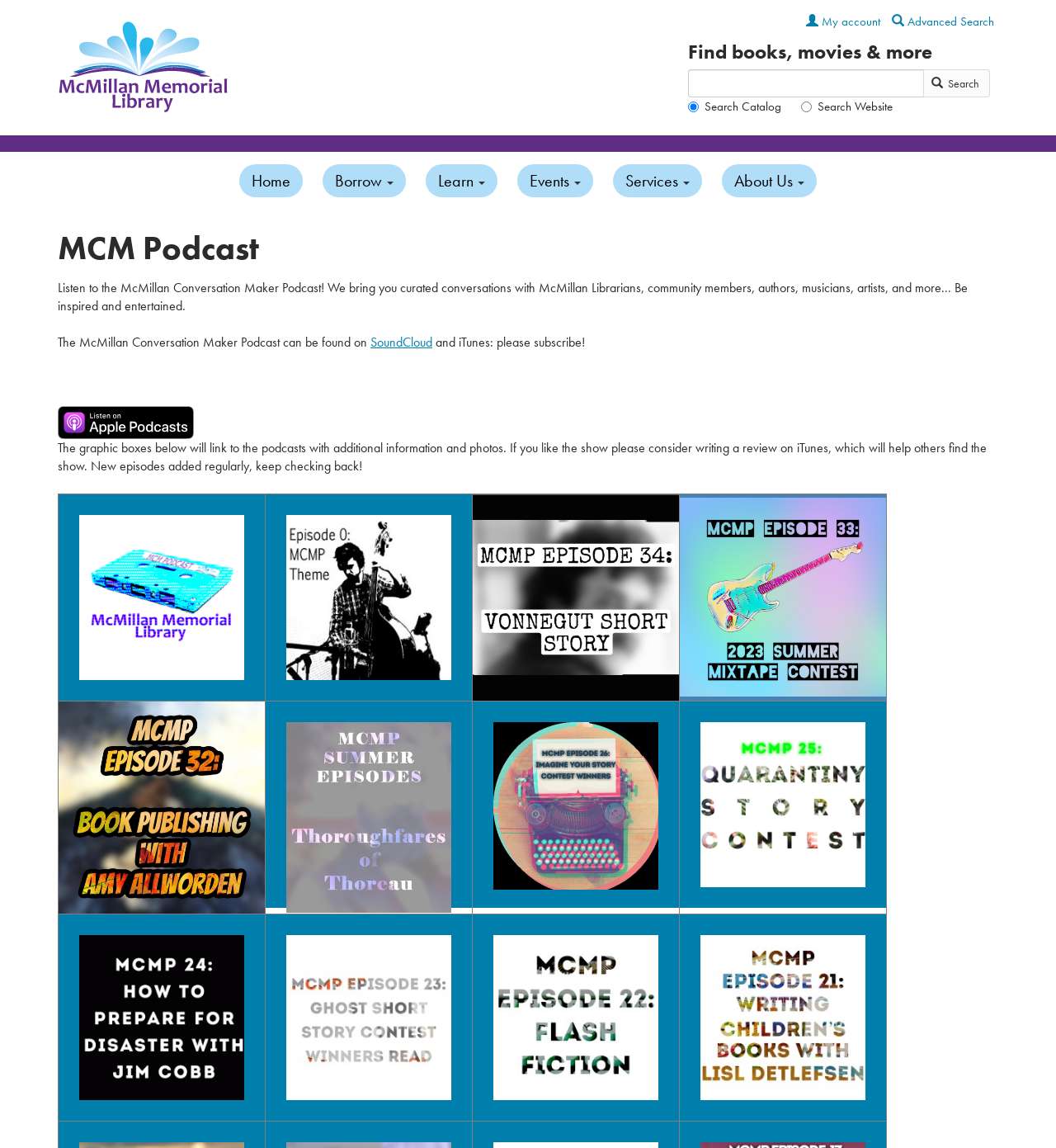Answer the question in one word or a short phrase:
What is the function of the grid cells on the webpage?

To link to podcast episodes